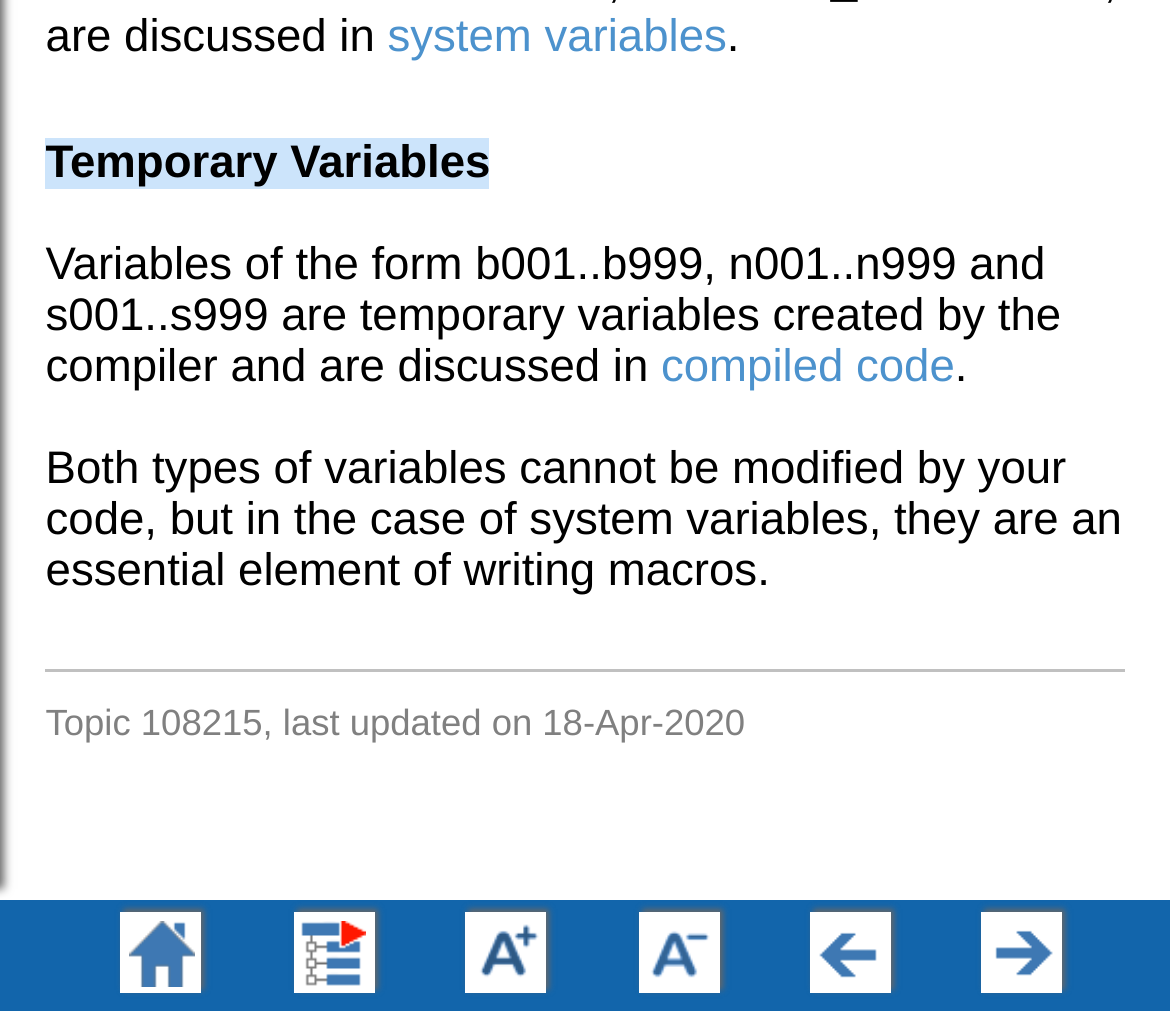Based on the element description: "system variables", identify the UI element and provide its bounding box coordinates. Use four float numbers between 0 and 1, [left, top, right, bottom].

[0.331, 0.012, 0.621, 0.062]